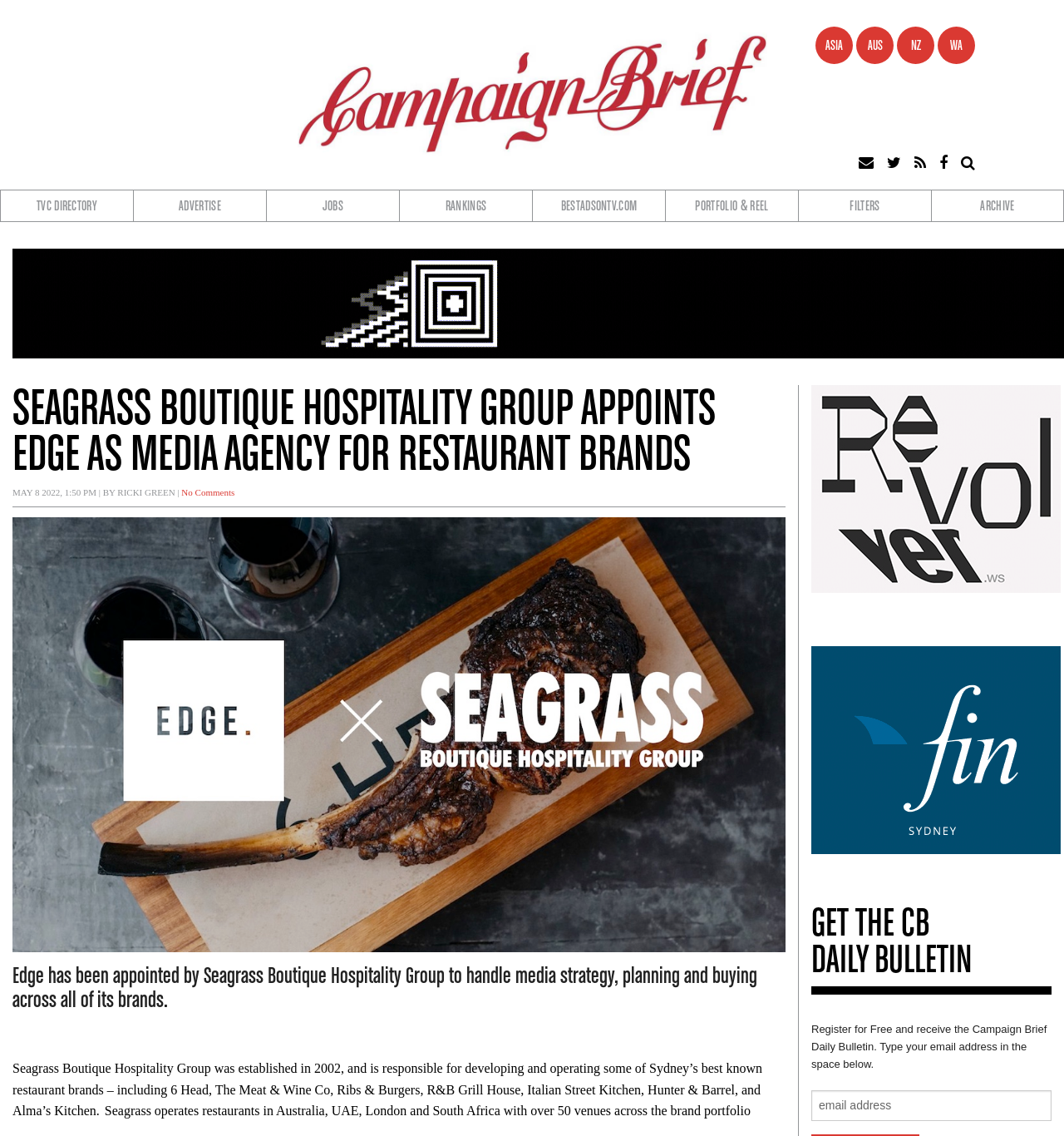Determine the bounding box coordinates of the section to be clicked to follow the instruction: "View the advertisement". The coordinates should be given as four float numbers between 0 and 1, formatted as [left, top, right, bottom].

[0.762, 0.339, 0.997, 0.522]